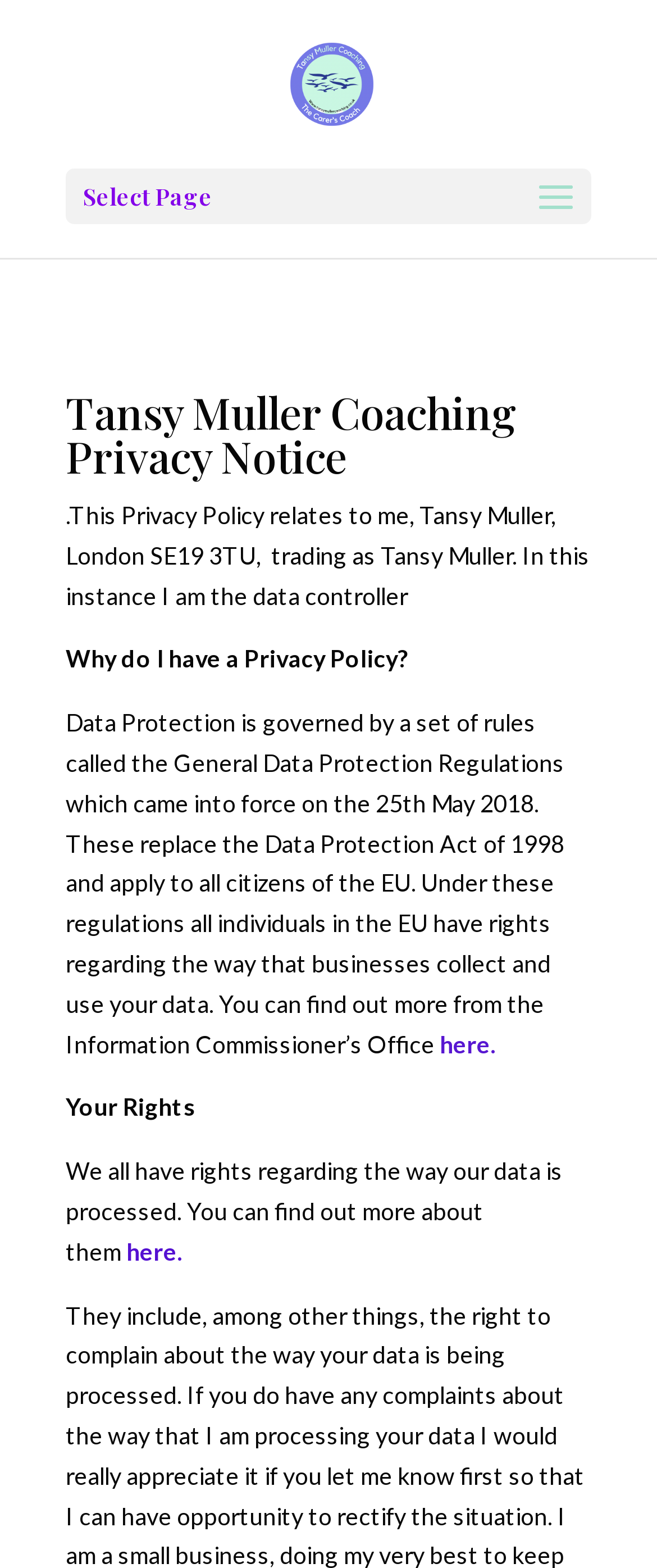Observe the image and answer the following question in detail: What is the address of Tansy Muller?

The text states that Tansy Muller is located at London SE19 3TU, which is mentioned in the sentence 'This Privacy Policy relates to me, Tansy Muller, London SE19 3TU'.